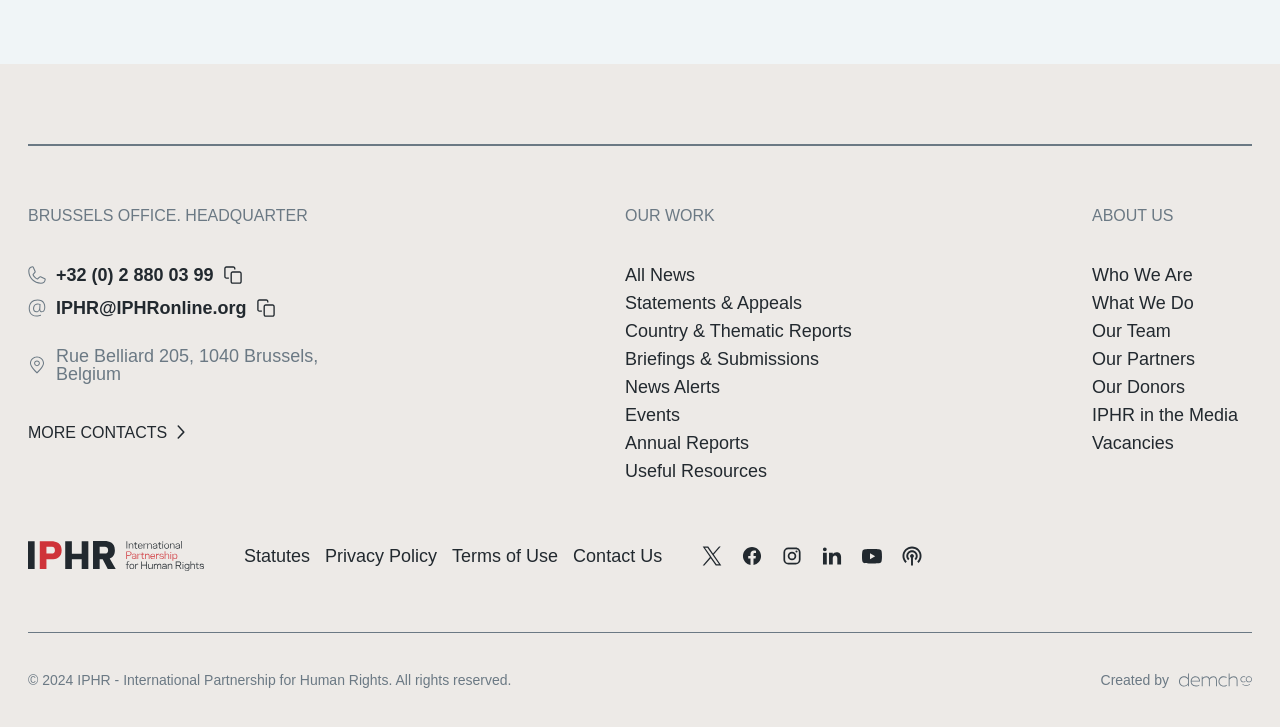Determine the bounding box coordinates for the region that must be clicked to execute the following instruction: "Visit LinkedIn".

None